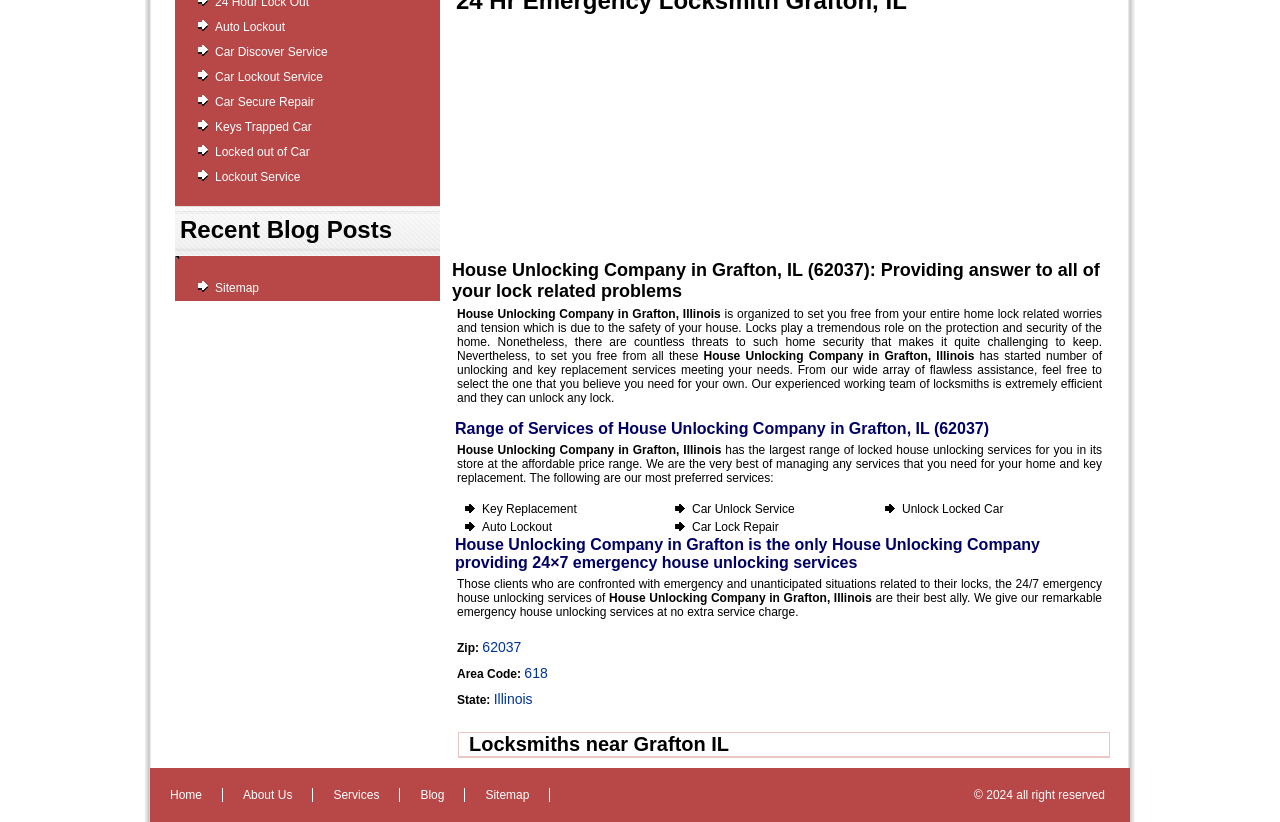Provide the bounding box coordinates of the UI element this sentence describes: "parent_node: Personalized Gifts aria-label="Menu Toggle"".

None